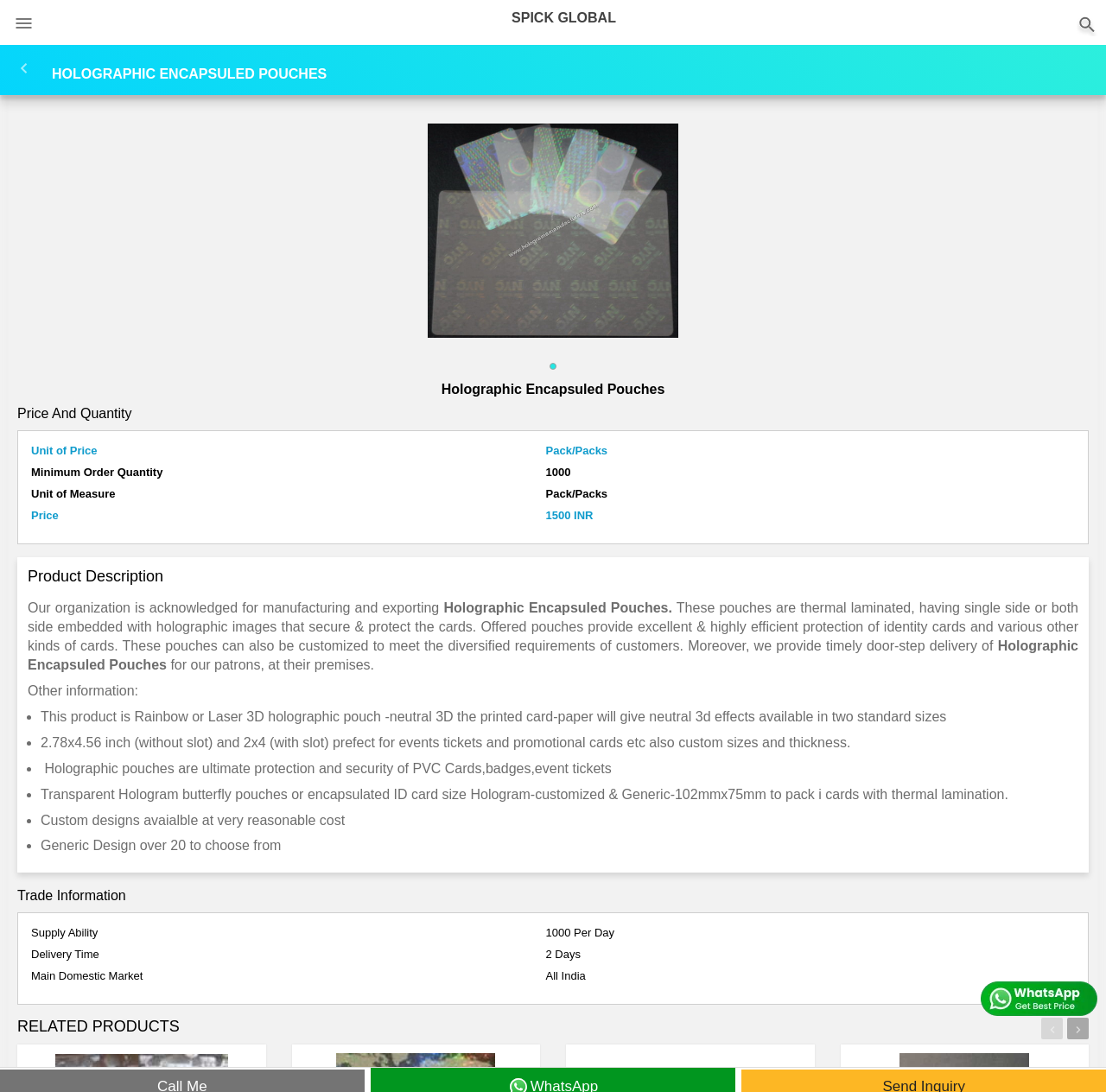What is the delivery time?
Please give a detailed and elaborate answer to the question based on the image.

The delivery time is obtained from the text 'Delivery Time' and its corresponding value '2 Days' which is located in the 'Trade Information' section on the webpage.